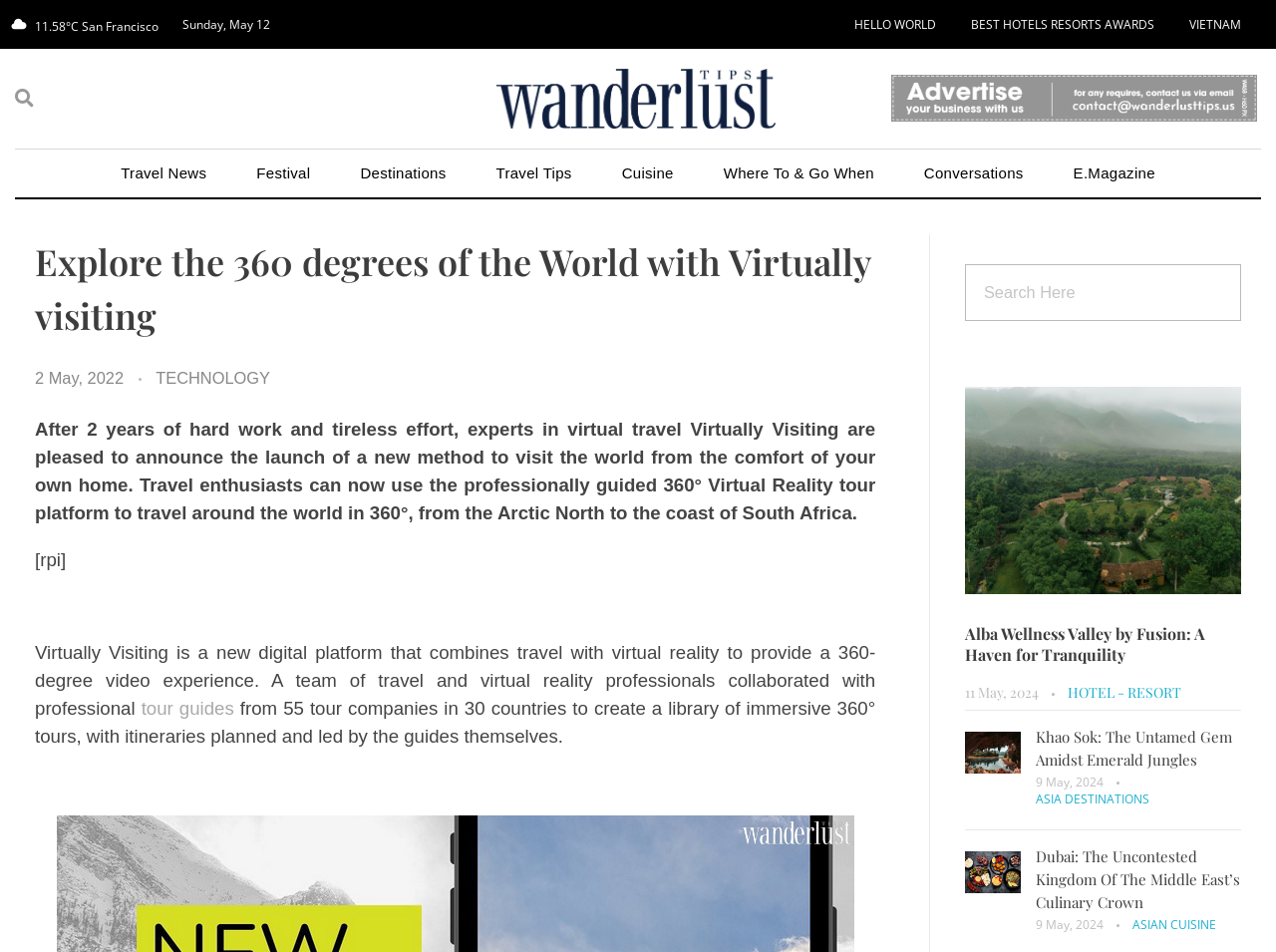Please provide the bounding box coordinates for the element that needs to be clicked to perform the instruction: "Search for a destination". The coordinates must consist of four float numbers between 0 and 1, formatted as [left, top, right, bottom].

[0.756, 0.277, 0.973, 0.337]